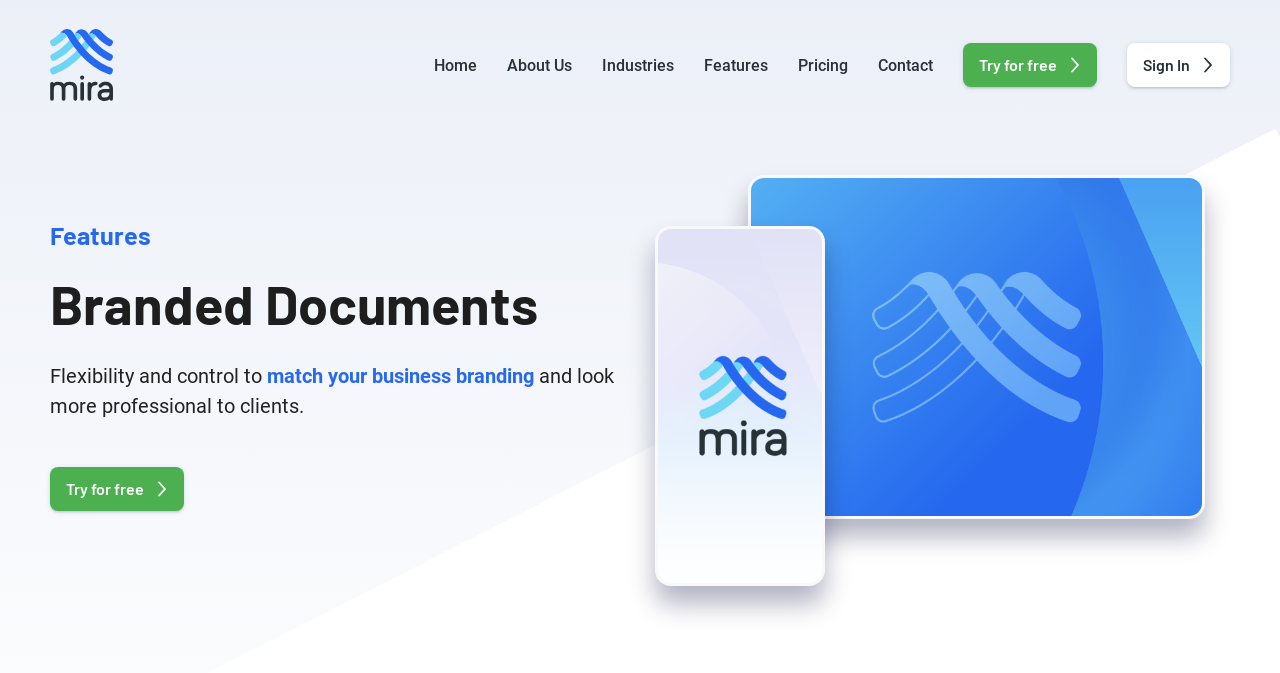Respond to the question below with a single word or phrase:
How many links are in the top navigation bar?

7